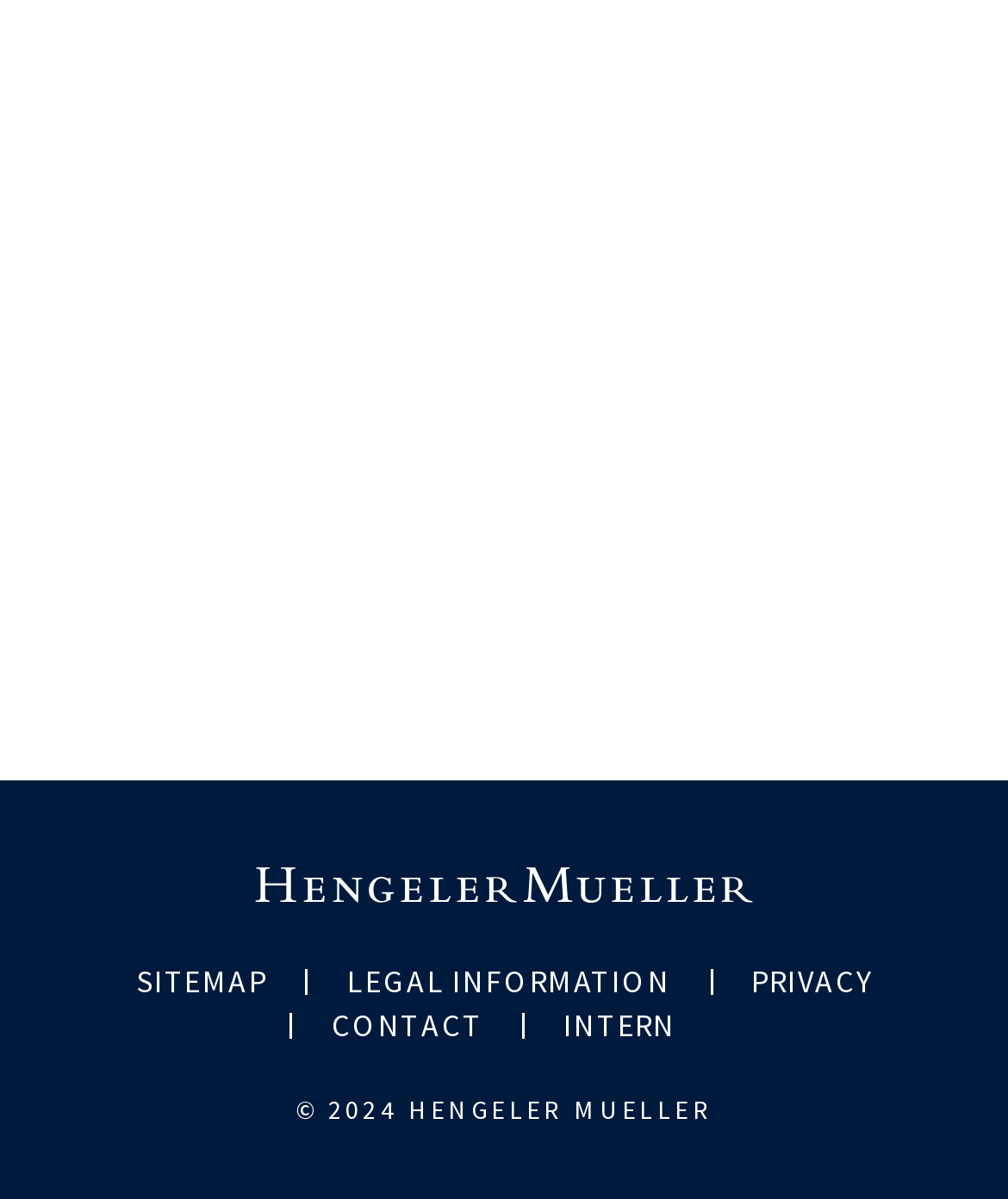Find the bounding box coordinates for the HTML element described as: "alt="Hengeler Mueller Logo"". The coordinates should consist of four float values between 0 and 1, i.e., [left, top, right, bottom].

[0.246, 0.713, 0.754, 0.743]